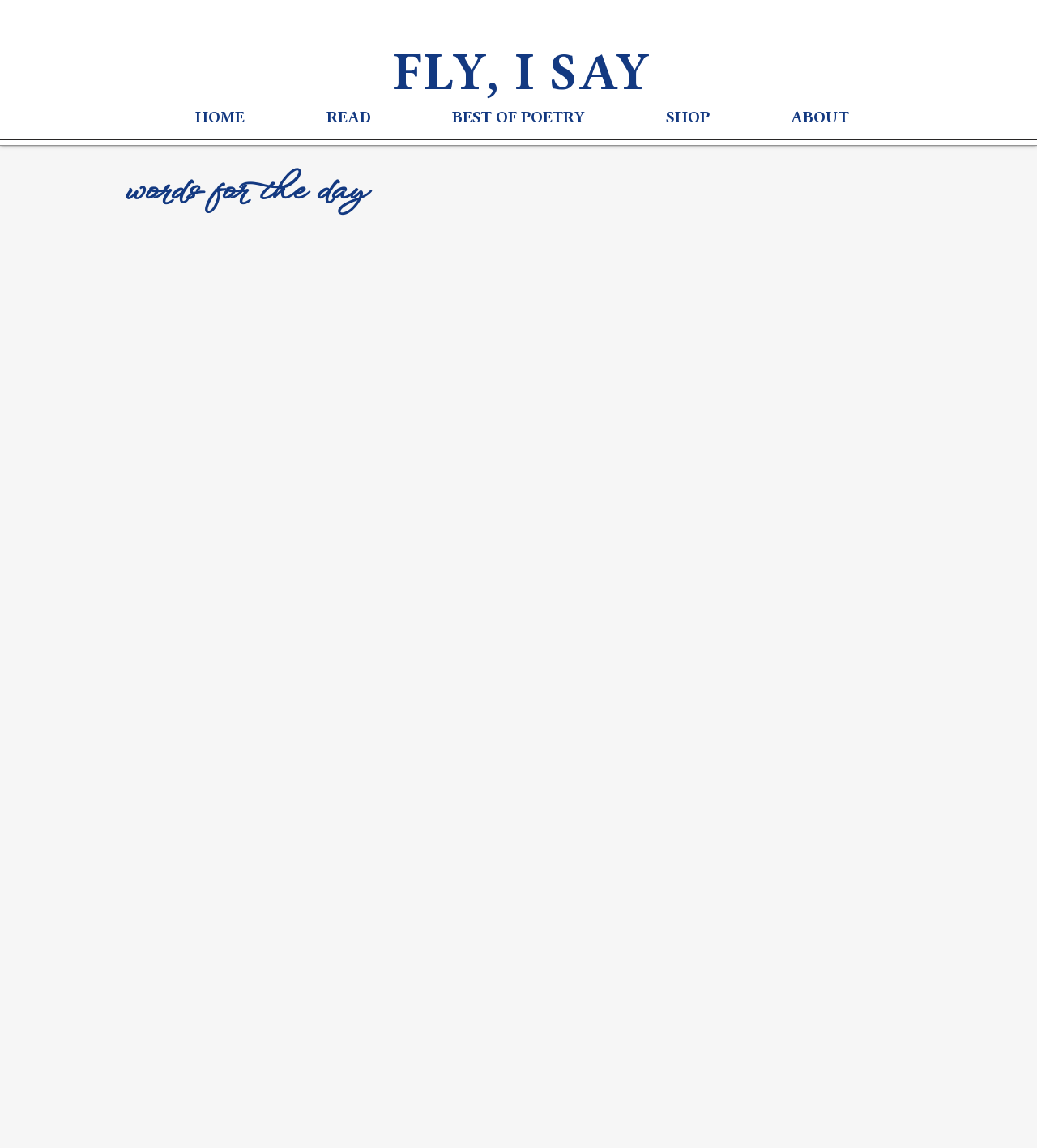How many links are in the navigation menu?
Provide a detailed and extensive answer to the question.

I counted the number of link elements under the navigation menu and found that there are 5 links: 'HOME', 'READ', 'BEST OF POETRY', 'SHOP', and 'ABOUT'.